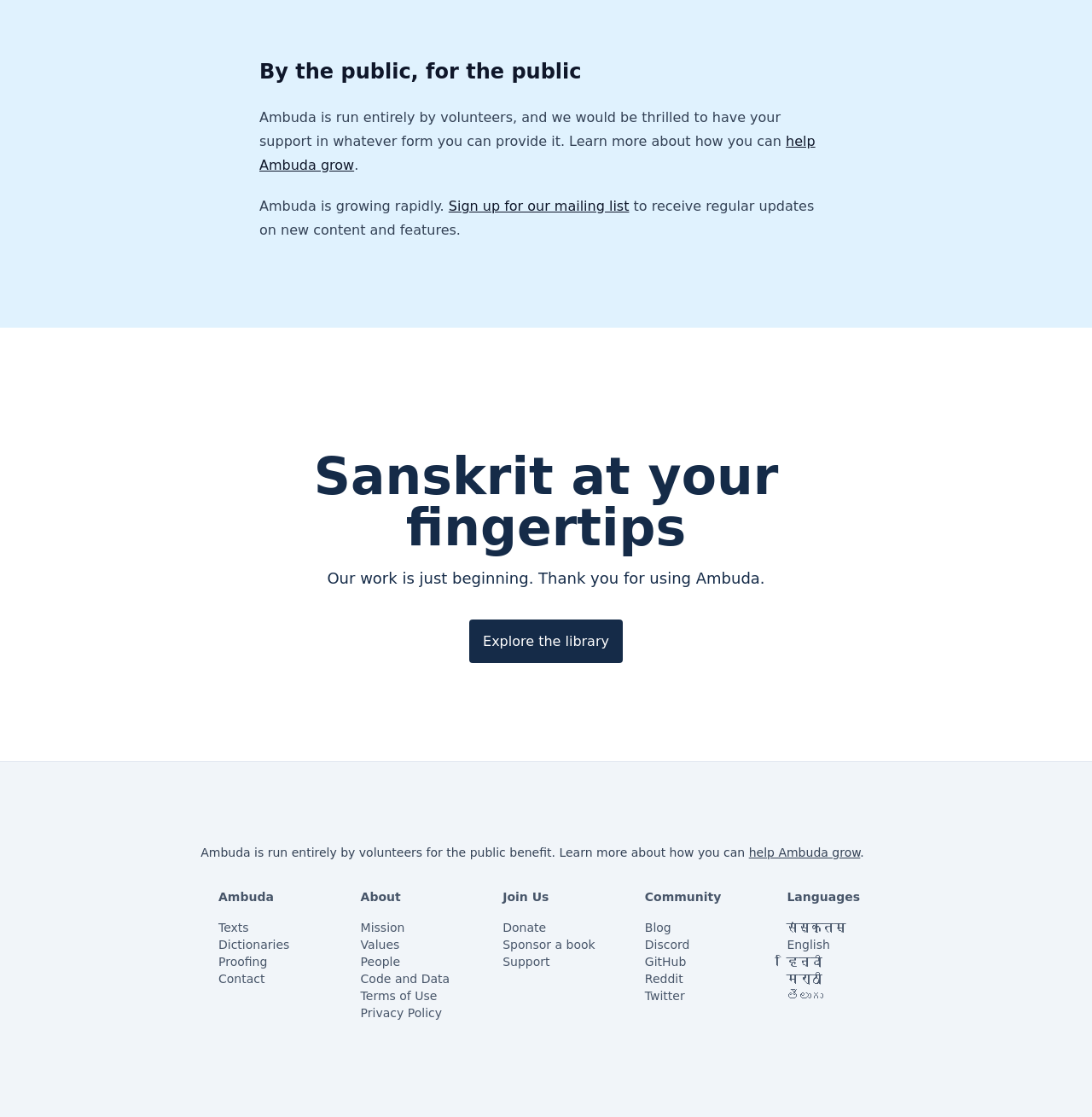Find the bounding box coordinates for the HTML element described as: "हिन्दी". The coordinates should consist of four float values between 0 and 1, i.e., [left, top, right, bottom].

[0.721, 0.855, 0.753, 0.867]